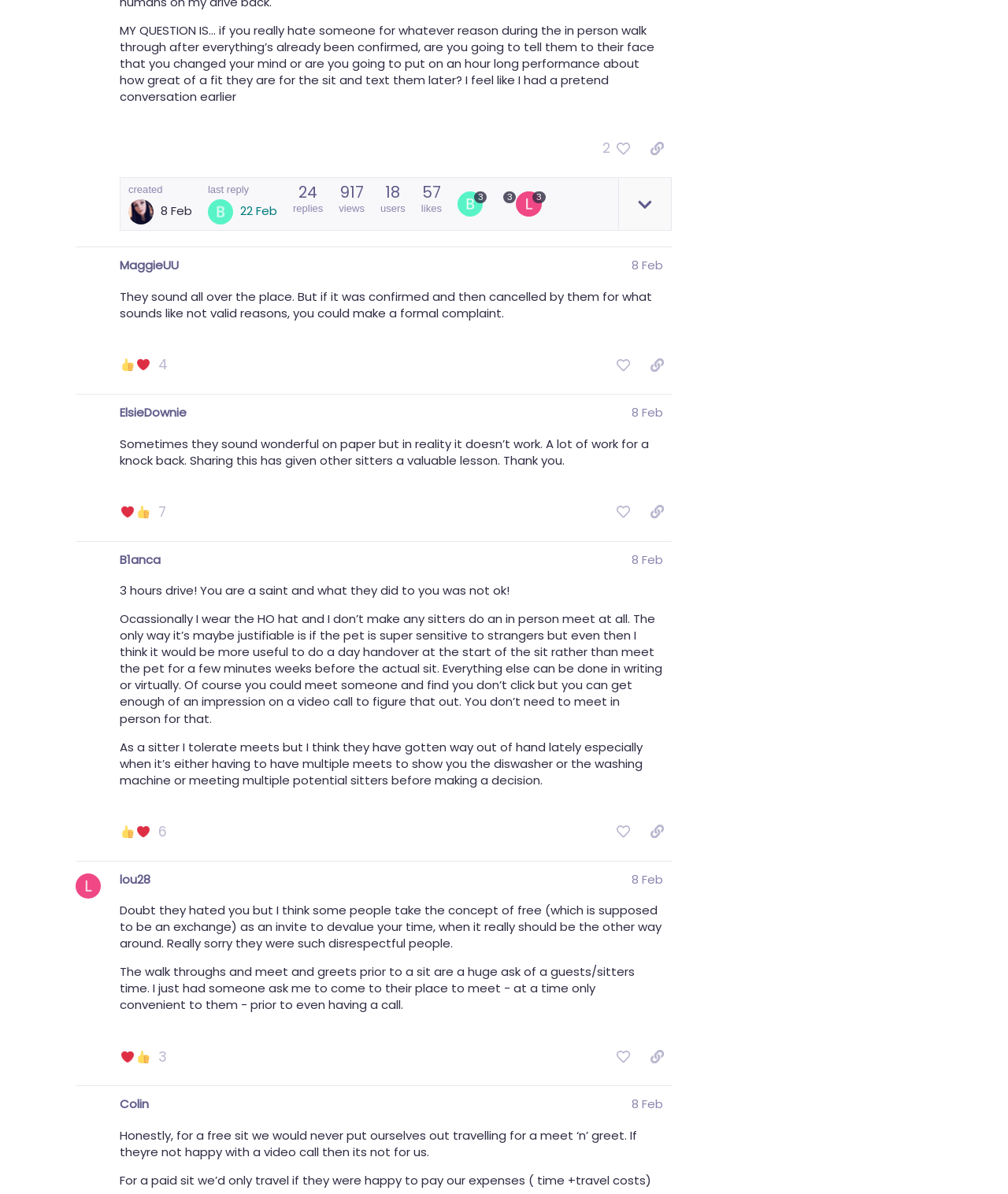Find the bounding box of the web element that fits this description: "Coclico".

[0.119, 0.209, 0.162, 0.223]